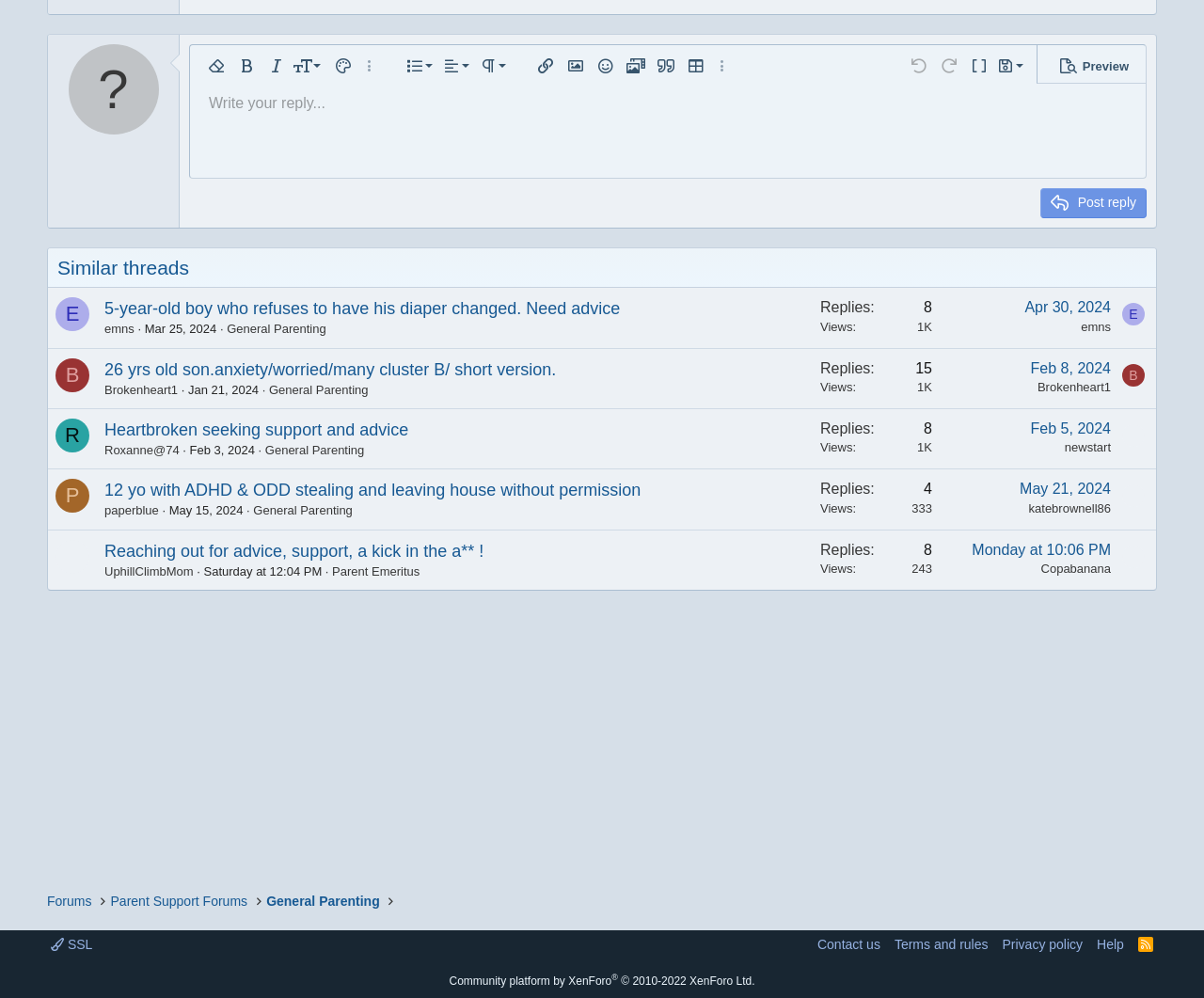Please indicate the bounding box coordinates for the clickable area to complete the following task: "Insert a link". The coordinates should be specified as four float numbers between 0 and 1, i.e., [left, top, right, bottom].

[0.441, 0.051, 0.465, 0.081]